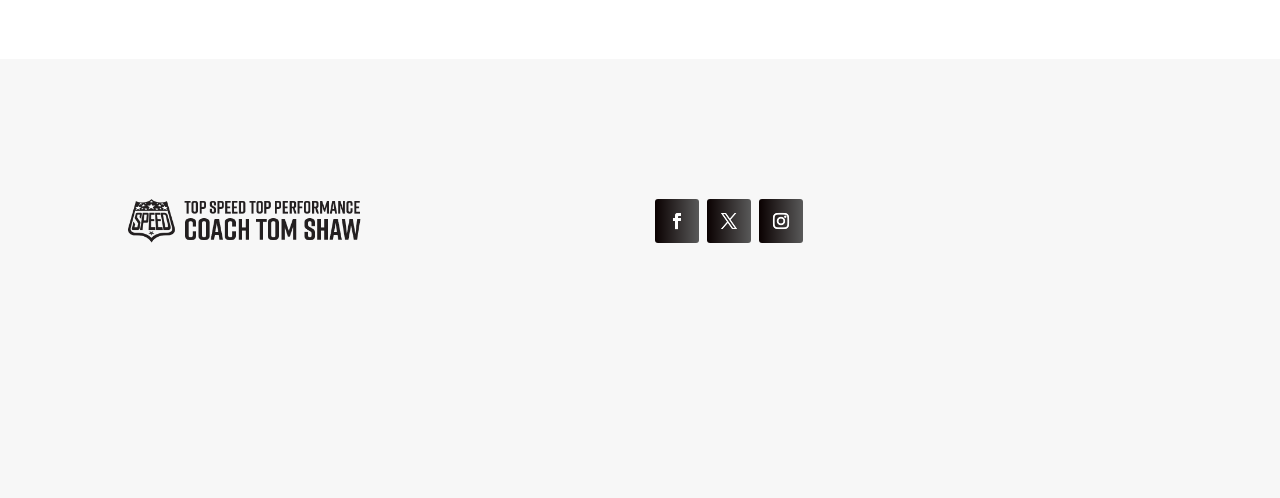Please give a succinct answer using a single word or phrase:
What is the location?

Orlando, FL